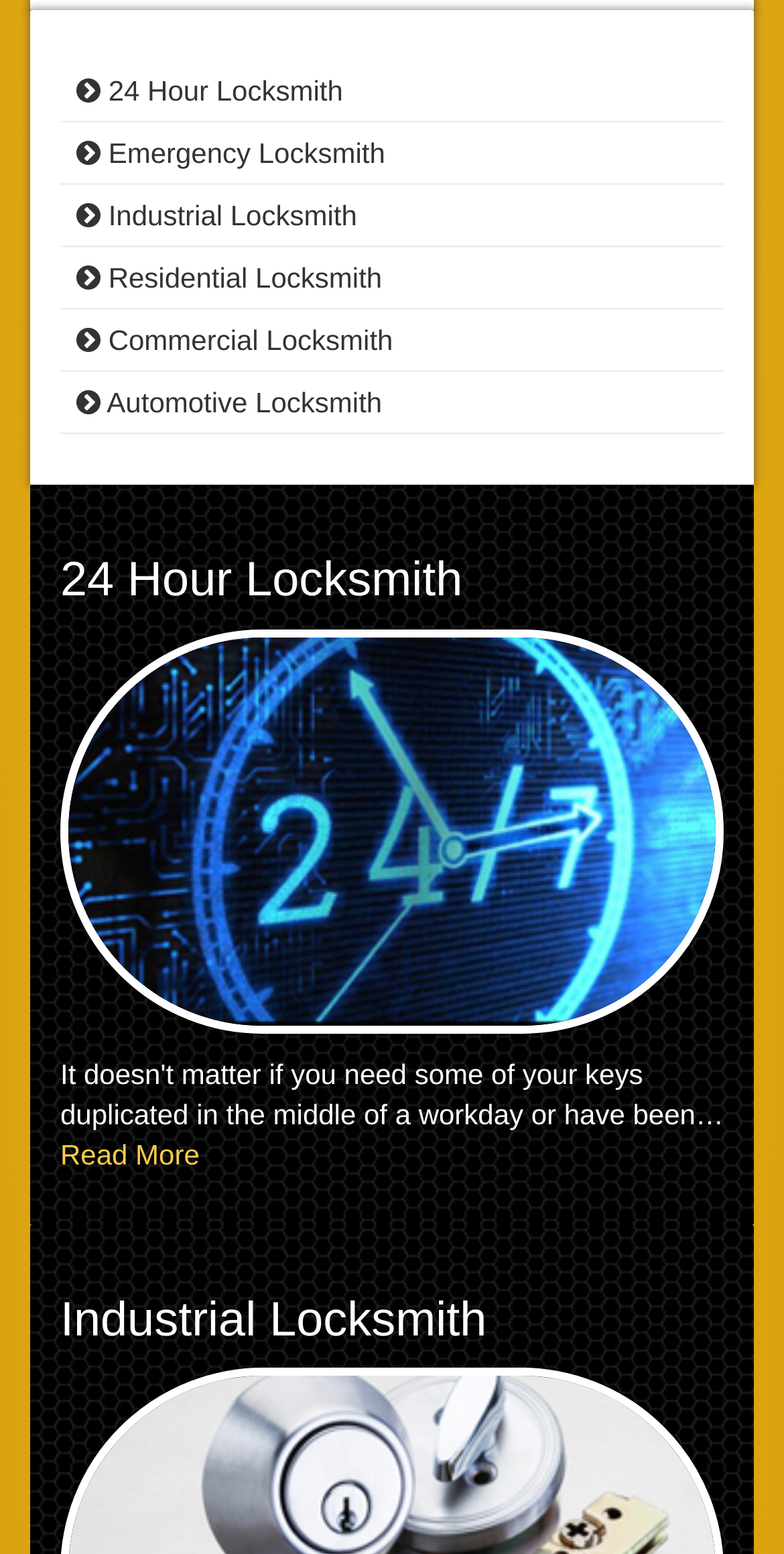Utilize the details in the image to give a detailed response to the question: What is the text on the button below the image?

The text on the button below the image is 'Read More' which can be inferred from the link element with OCR text 'Read More' and the vertical position comparison with the image element.